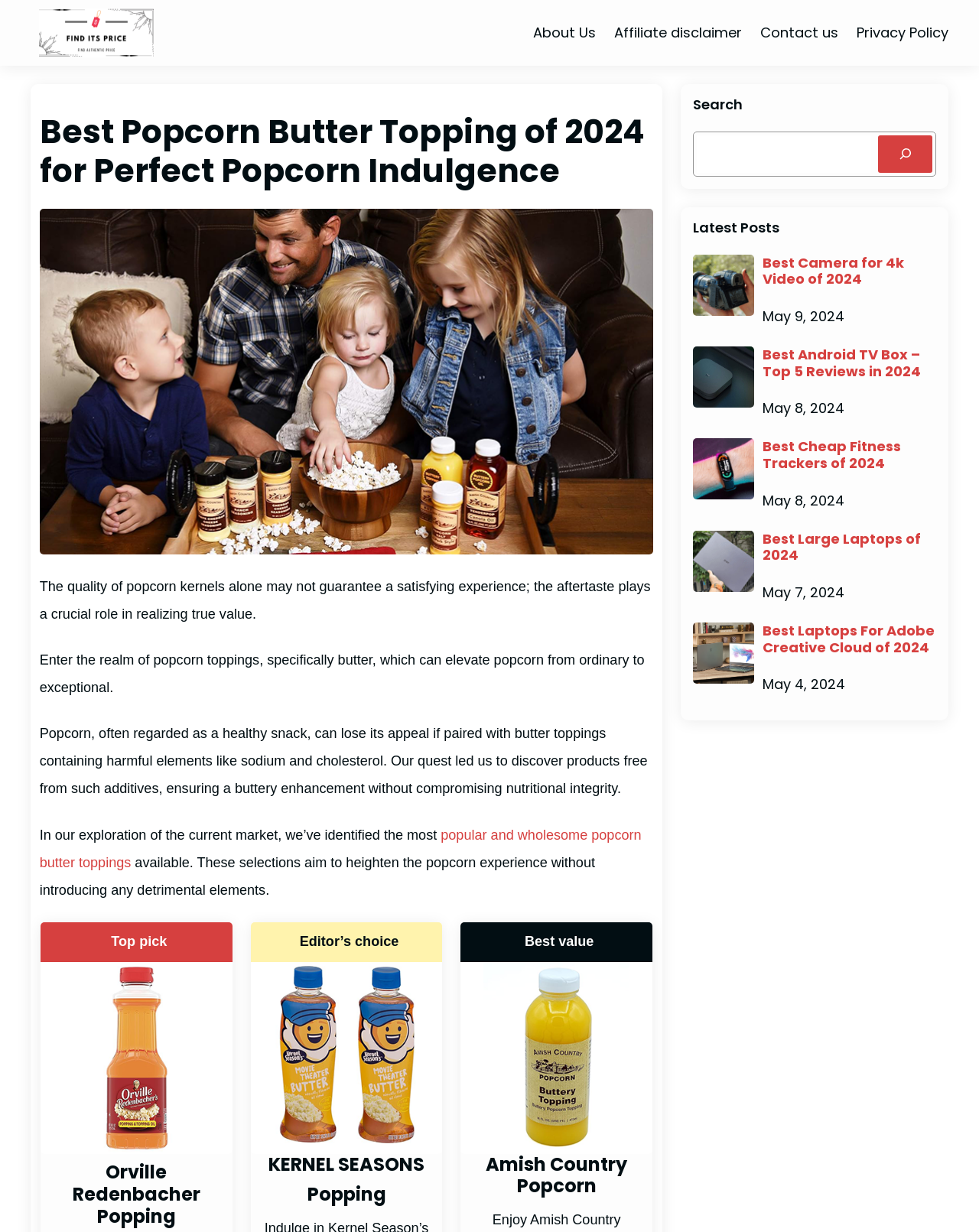Determine the bounding box coordinates for the area that should be clicked to carry out the following instruction: "Read the 'Best Popcorn Butter Topping of 2024 for Perfect Popcorn Indulgence' article".

[0.04, 0.091, 0.667, 0.155]